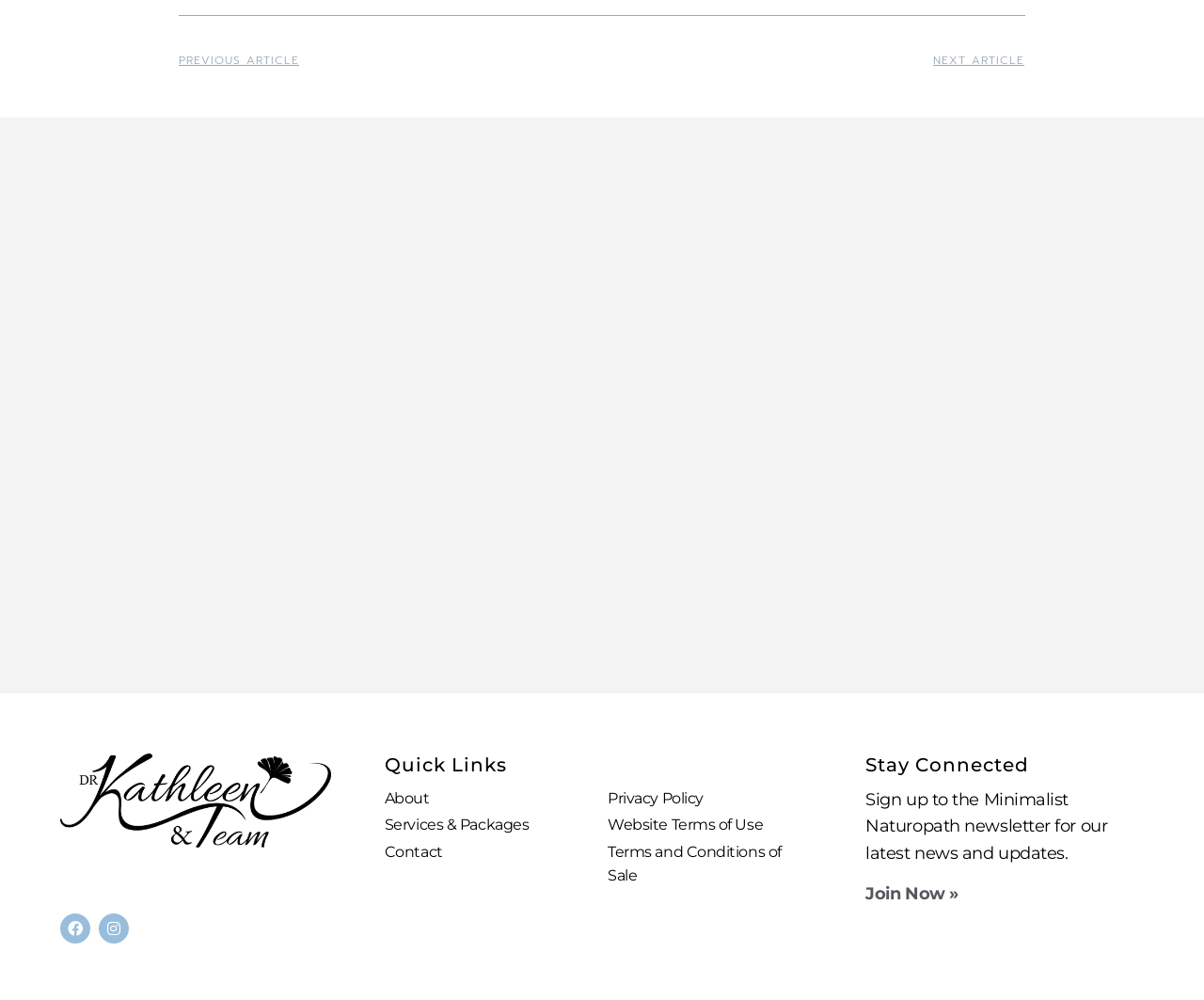What is the last link in the 'Quick Links' section?
Please provide a comprehensive answer based on the contents of the image.

I examined the 'Quick Links' section and found that the last link is labeled 'Terms and Conditions of Sale'.